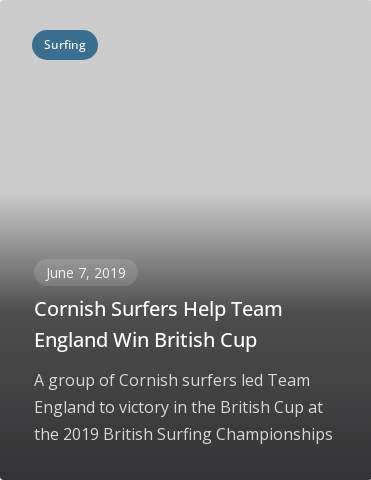Describe all the visual components present in the image.

**Title:** Cornish Surfers Help Team England Win British Cup  
**Date:** June 7, 2019  

In a remarkable display of skill and teamwork, a dedicated group of Cornish surfers played a pivotal role in leading Team England to victory in the prestigious British Cup at the 2019 British Surfing Championships. This competitive event highlighted the talent and determination of the athletes from Cornwall, showcasing their passion for surfing and commitment to excellence in the sport.